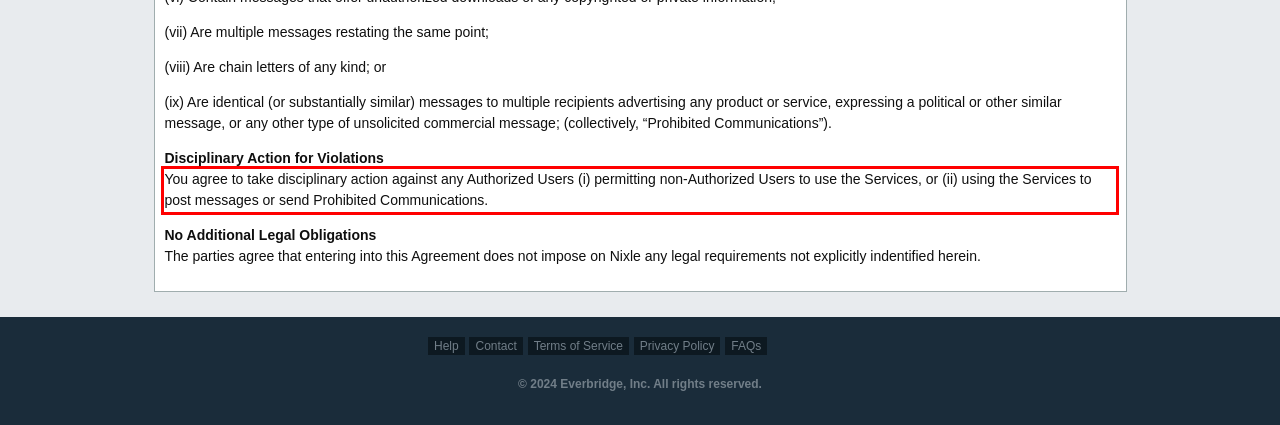Given a webpage screenshot, identify the text inside the red bounding box using OCR and extract it.

You agree to take disciplinary action against any Authorized Users (i) permitting non-Authorized Users to use the Services, or (ii) using the Services to post messages or send Prohibited Communications.